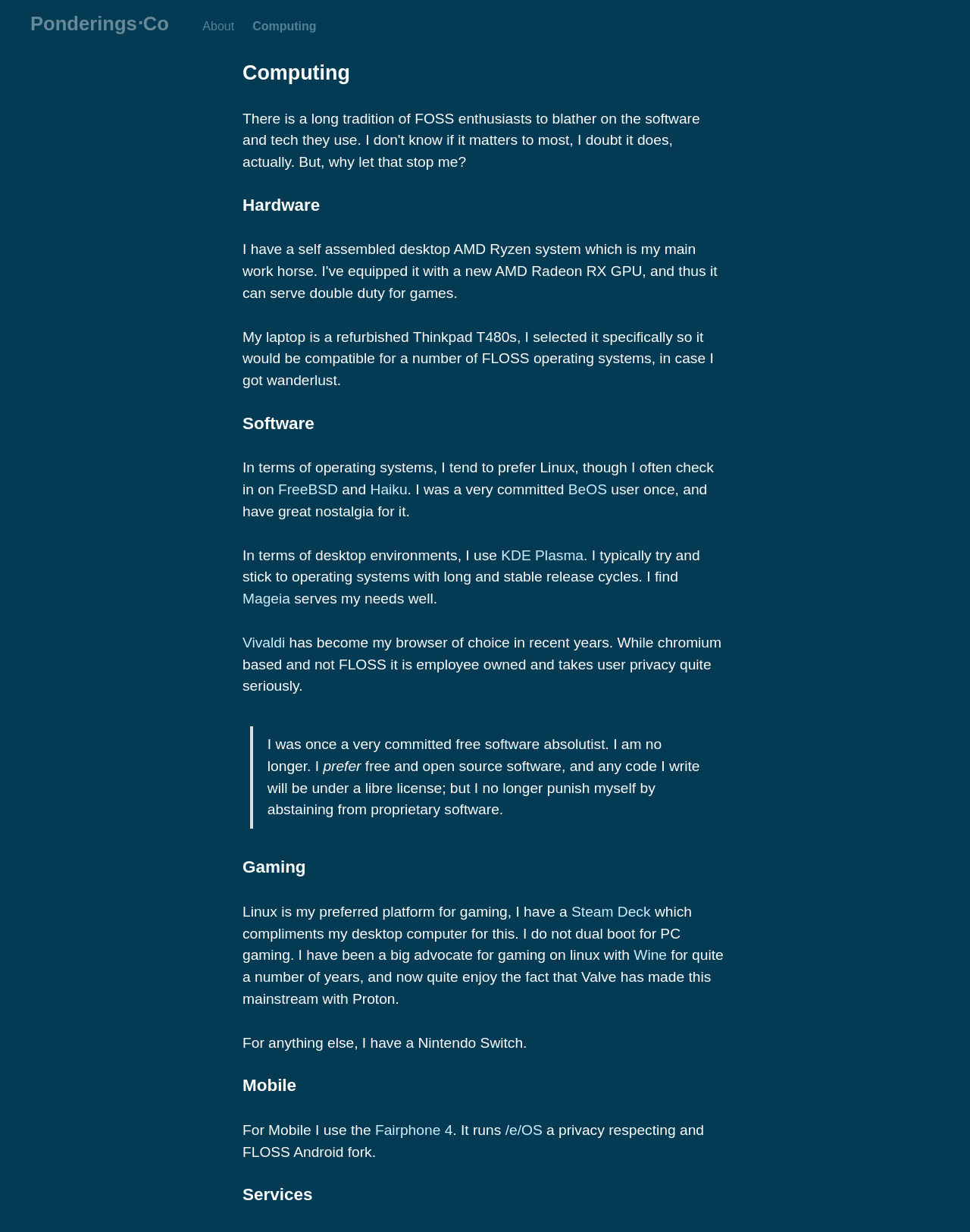Determine the bounding box coordinates of the clickable region to follow the instruction: "View 'OLDcharka - Our oldest friends at Esquire - More photos soon!' photo".

None